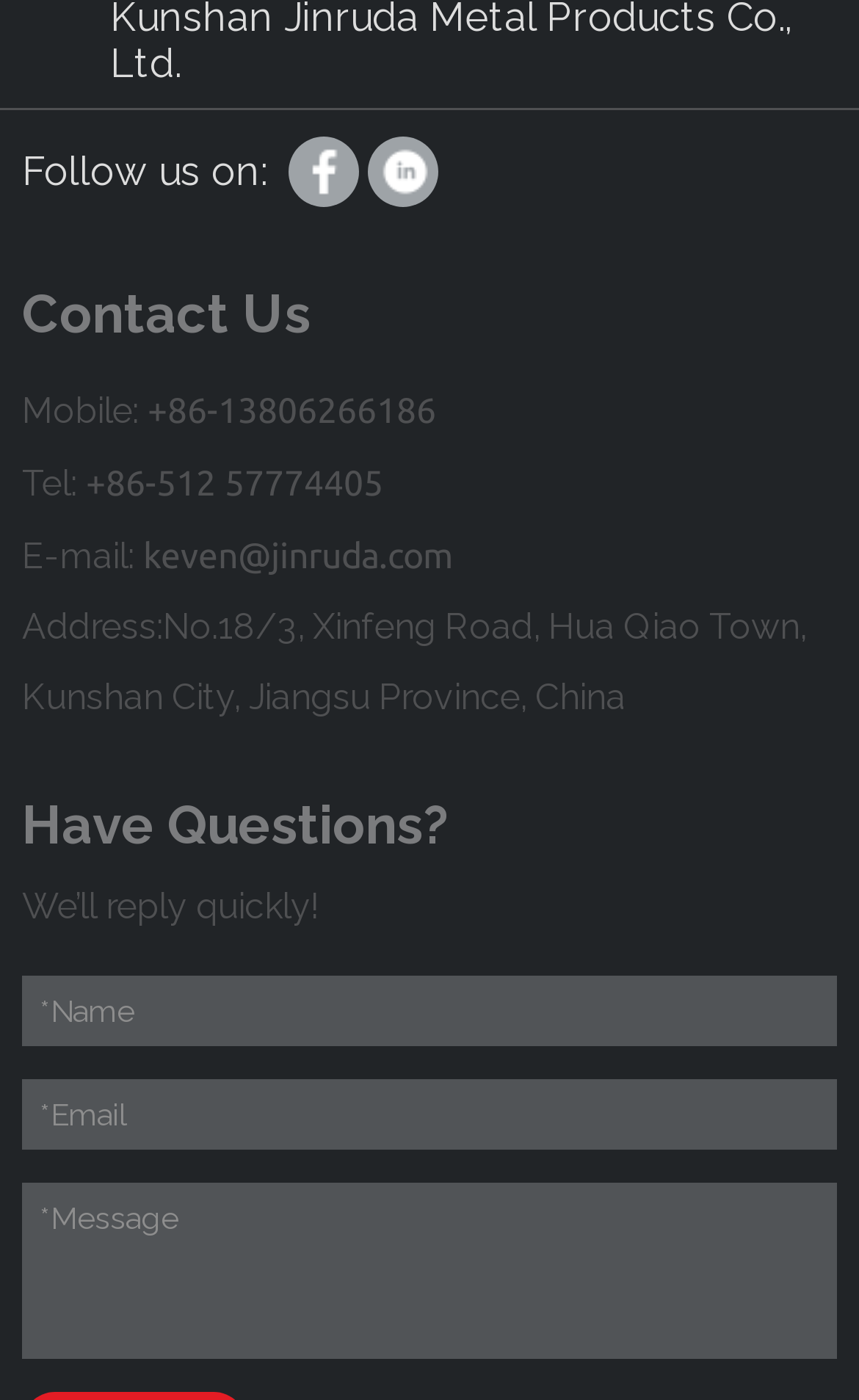Determine the bounding box coordinates of the area to click in order to meet this instruction: "Follow us on Facebook".

[0.336, 0.097, 0.418, 0.148]